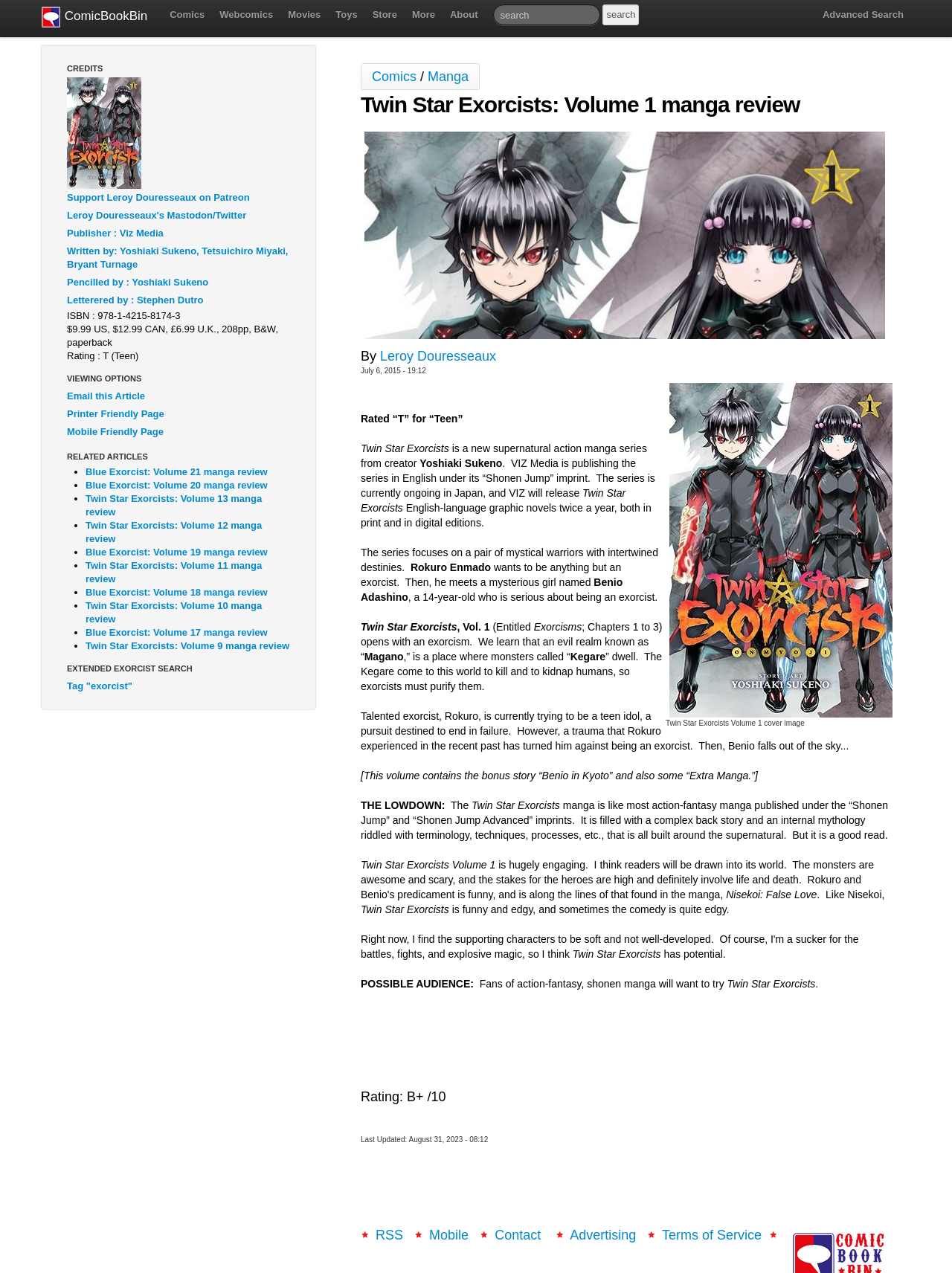Please specify the bounding box coordinates of the clickable region necessary for completing the following instruction: "Read Blue Exorcist: Volume 21 manga review". The coordinates must consist of four float numbers between 0 and 1, i.e., [left, top, right, bottom].

[0.09, 0.366, 0.281, 0.375]